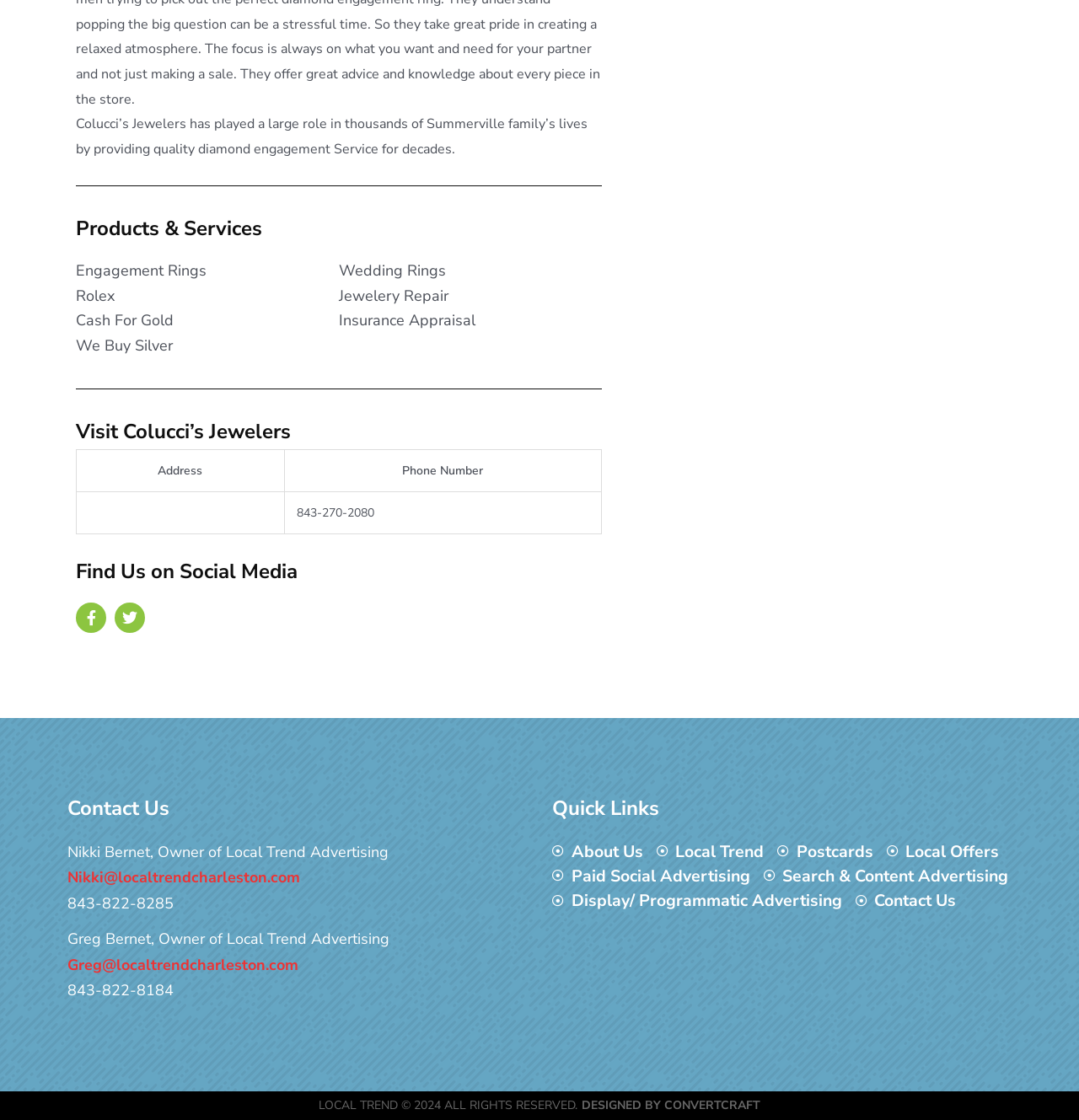Please indicate the bounding box coordinates for the clickable area to complete the following task: "Check Local Offers". The coordinates should be specified as four float numbers between 0 and 1, i.e., [left, top, right, bottom].

[0.821, 0.749, 0.926, 0.771]